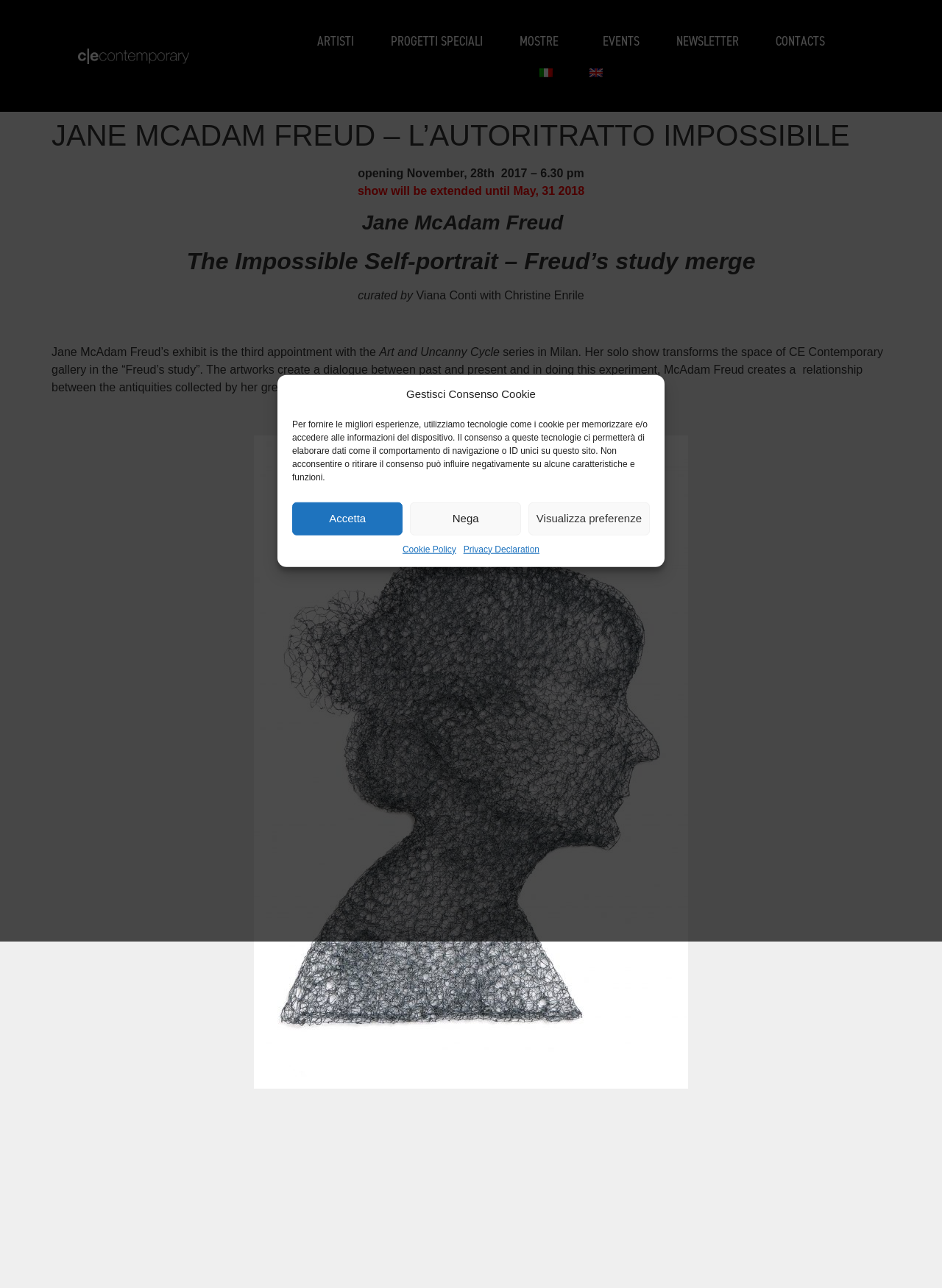What is the name of the artist?
Please provide a single word or phrase as your answer based on the screenshot.

Jane McAdam Freud